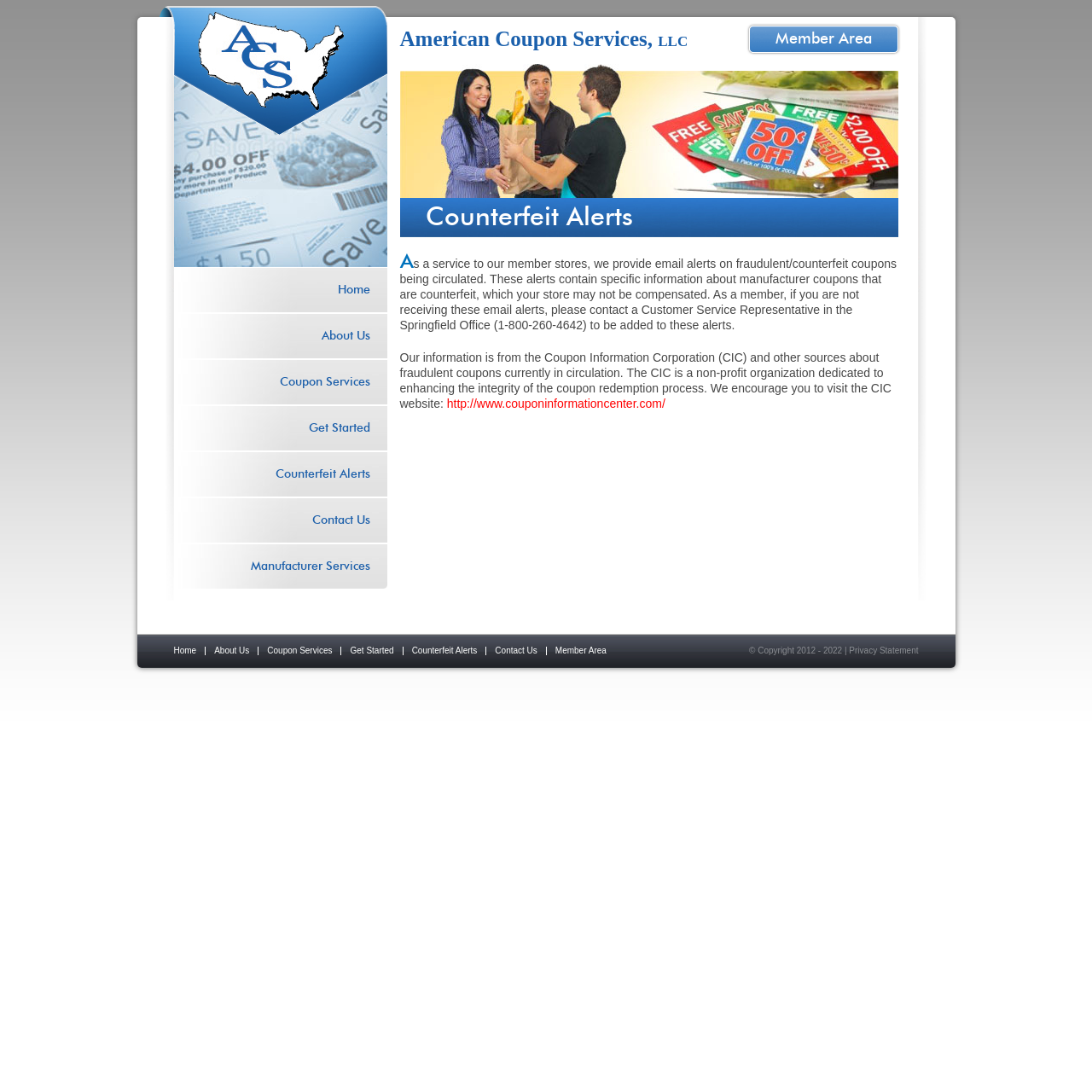Show the bounding box coordinates for the element that needs to be clicked to execute the following instruction: "visit the home page". Provide the coordinates in the form of four float numbers between 0 and 1, i.e., [left, top, right, bottom].

[0.159, 0.245, 0.354, 0.286]